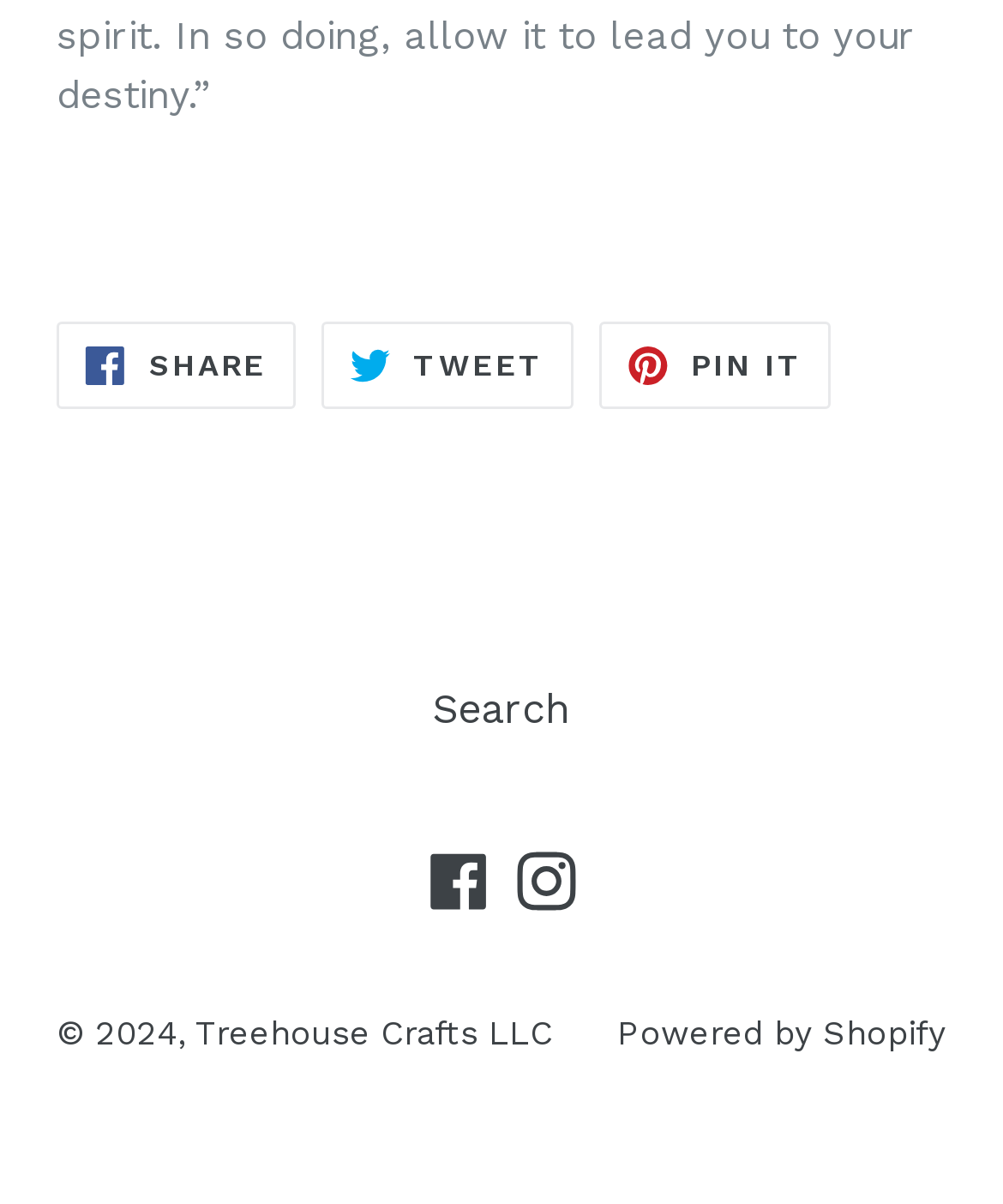Please identify the coordinates of the bounding box that should be clicked to fulfill this instruction: "Visit Facebook page".

[0.419, 0.703, 0.494, 0.756]